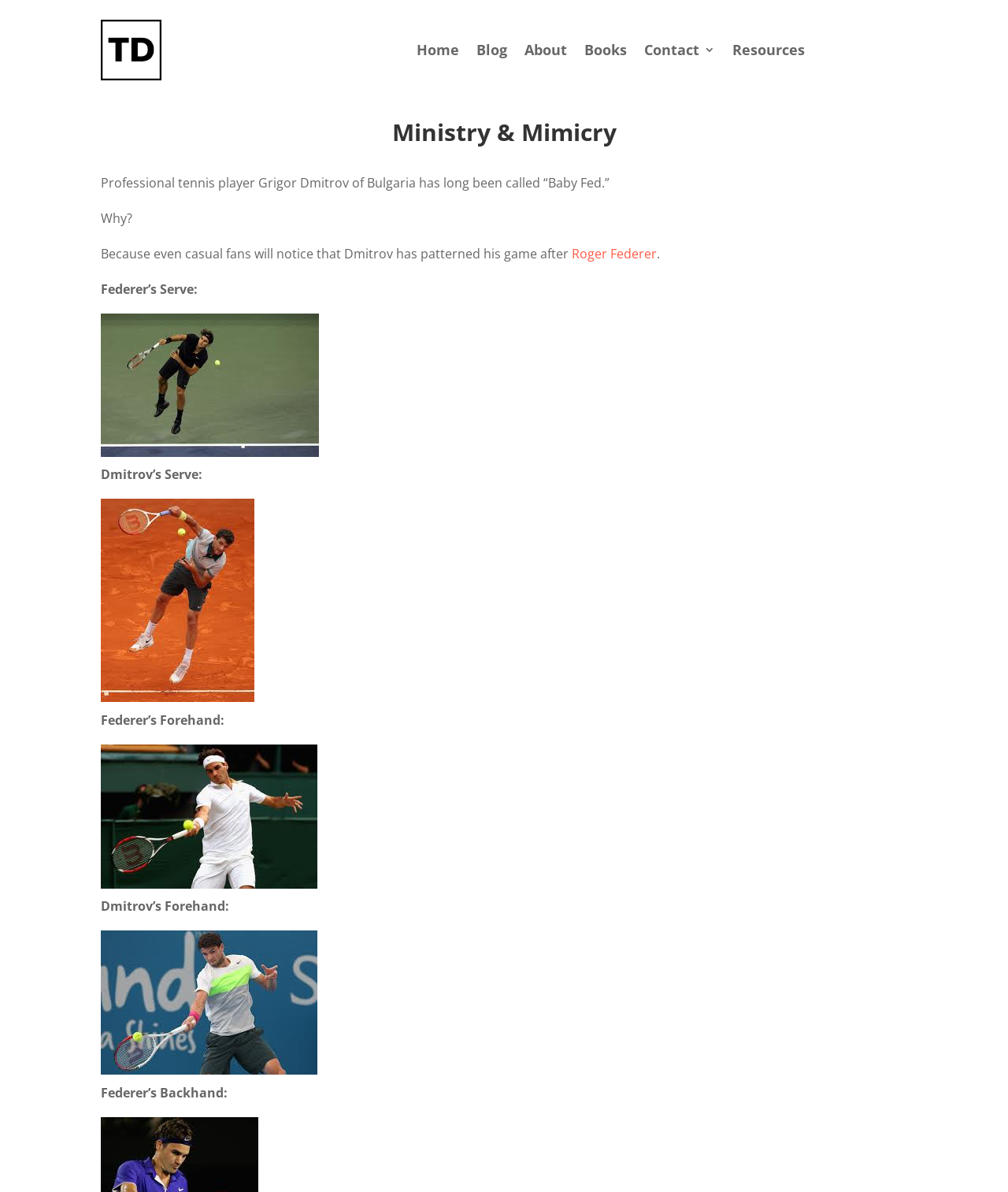What is the purpose of the links on the top of the webpage?
Give a one-word or short-phrase answer derived from the screenshot.

Navigation